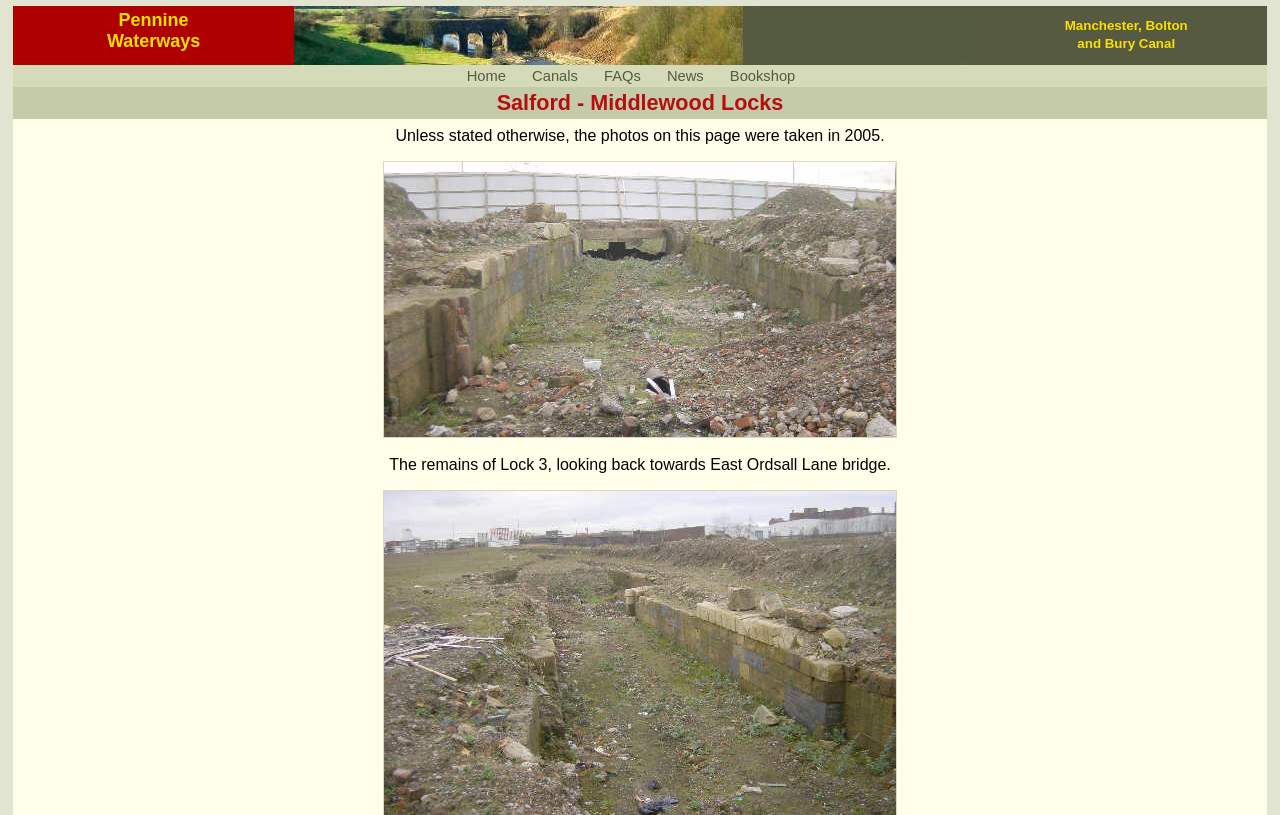Can you extract the primary headline text from the webpage?

Salford - Middlewood Locks